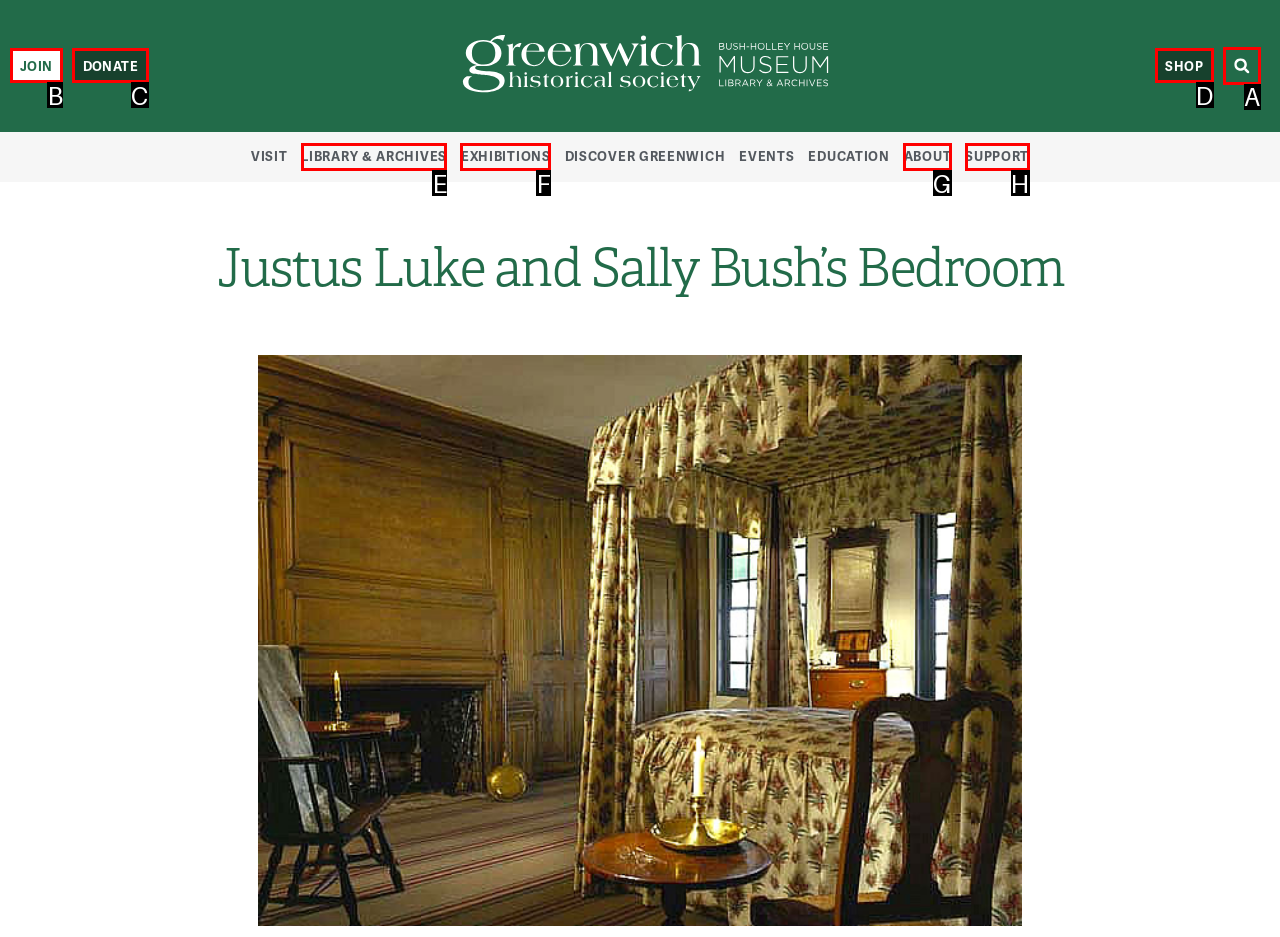Tell me which one HTML element best matches the description: Exhibitions Answer with the option's letter from the given choices directly.

F